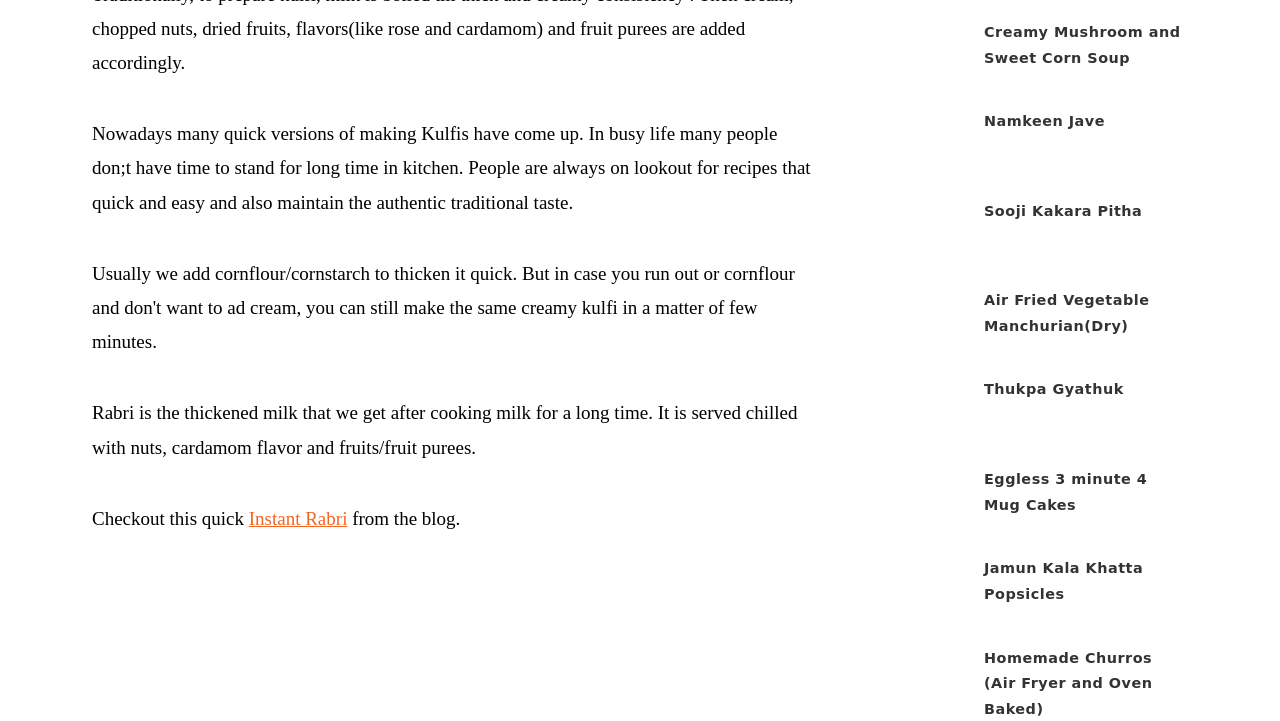Using the provided element description "Sooji Kakara Pitha", determine the bounding box coordinates of the UI element.

[0.769, 0.281, 0.892, 0.303]